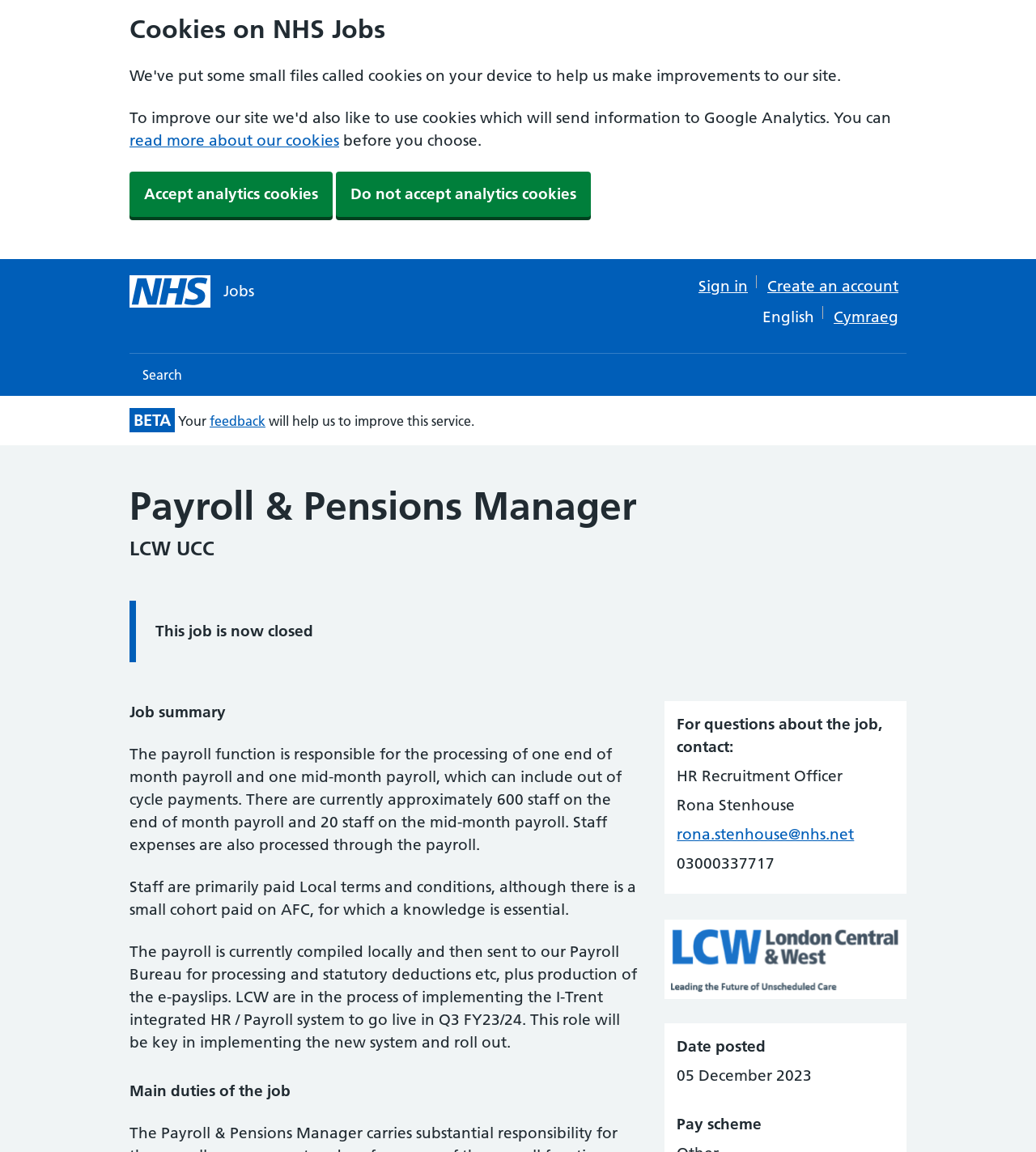Produce a meticulous description of the webpage.

The webpage is a job advertisement for a Payroll & Pensions Manager position at LCW UCC. At the top, there is a heading "Cookies on NHS Jobs" with a link to "read more about our cookies" and a button to "Accept analytics cookies" or "Do not accept analytics cookies". Below this, there is a link to the "NHS homepage" with an image and a text "Jobs".

On the top right, there is a navigation menu for "Translations" with links to "Sign in", "Create an account", "English", and "Cymraeg". Below this, there is another navigation menu for "Menu" with a link to "Search".

In the middle of the page, there is a banner with a text "BETA" and a link to provide "feedback" to improve the service. Below the banner, there are three headings: "Payroll & Pensions Manager", "LCW UCC", and "Job summary". The job summary section contains three paragraphs of text describing the job responsibilities.

Below the job summary, there are several sections including "Main duties of the job", "For questions about the job, contact:", and "Date posted". The "For questions about the job, contact:" section contains the contact information of the HR Recruitment Officer, including name, email, and phone number. There is also an image of the employer's logo.

At the bottom of the page, there are two headings: "Date posted" with the date "05 December 2023" and "Pay scheme".